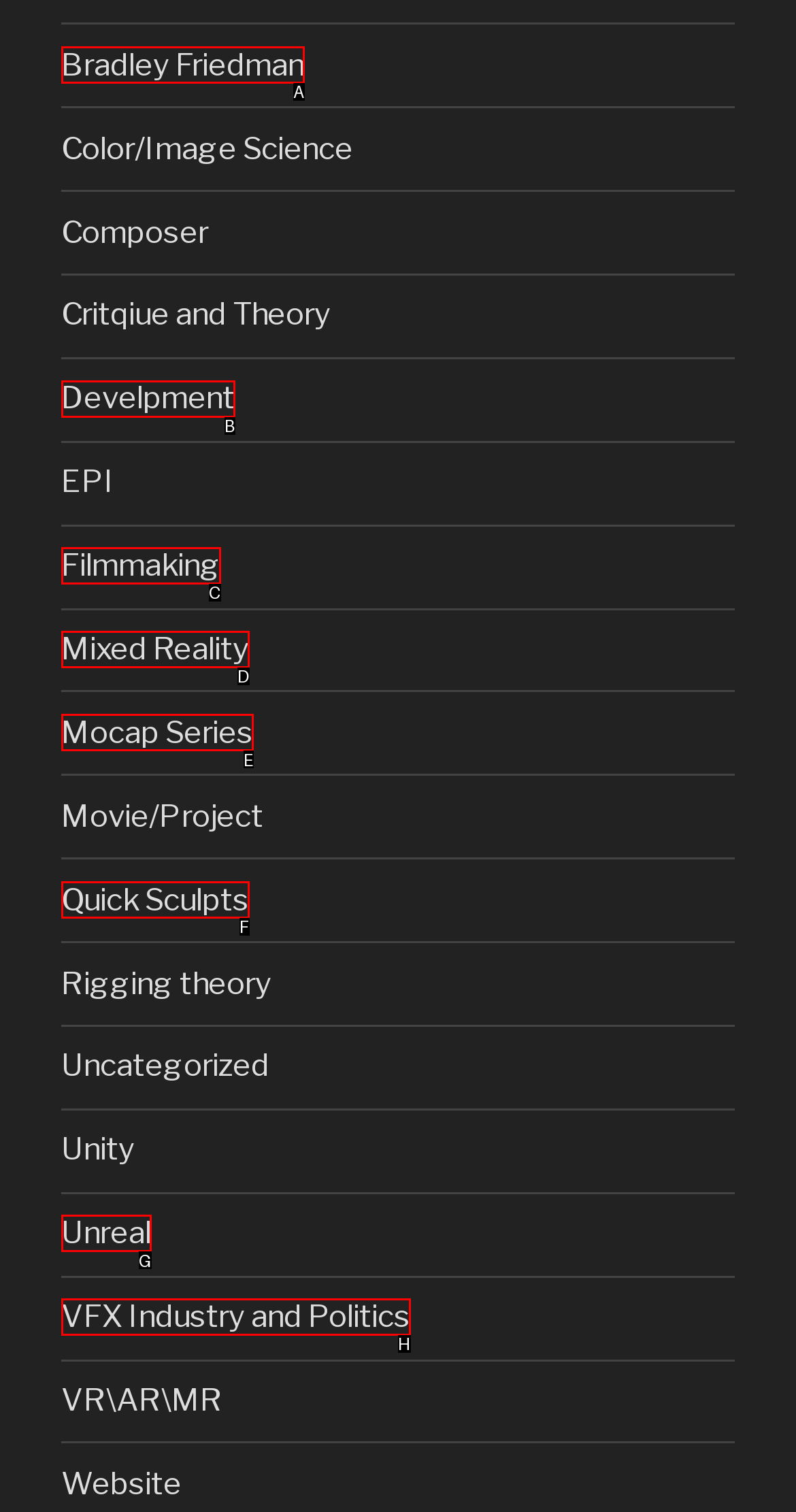From the description: VFX Industry and Politics, identify the option that best matches and reply with the letter of that option directly.

H